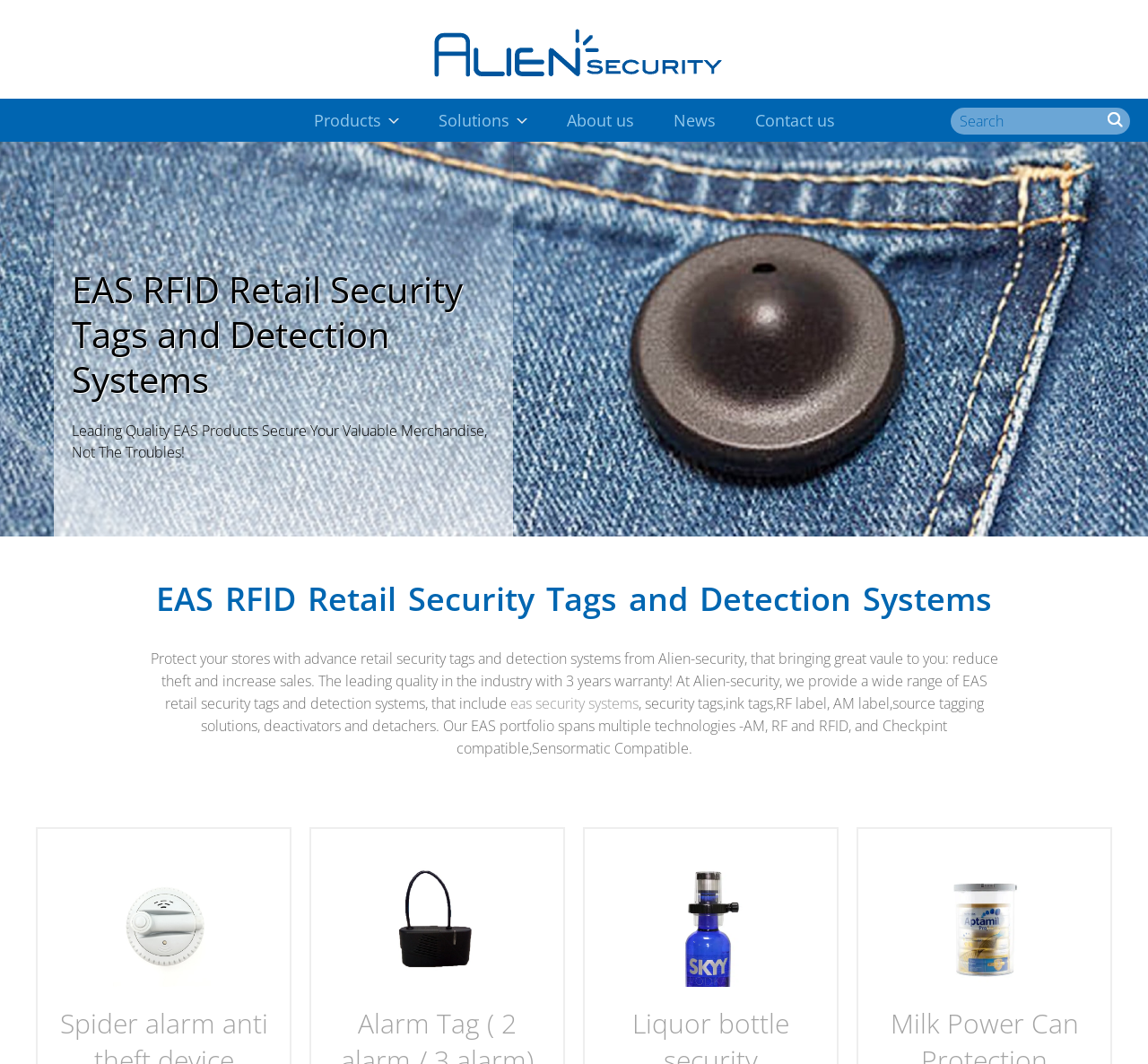Pinpoint the bounding box coordinates of the clickable element needed to complete the instruction: "Check the news". The coordinates should be provided as four float numbers between 0 and 1: [left, top, right, bottom].

[0.586, 0.093, 0.623, 0.133]